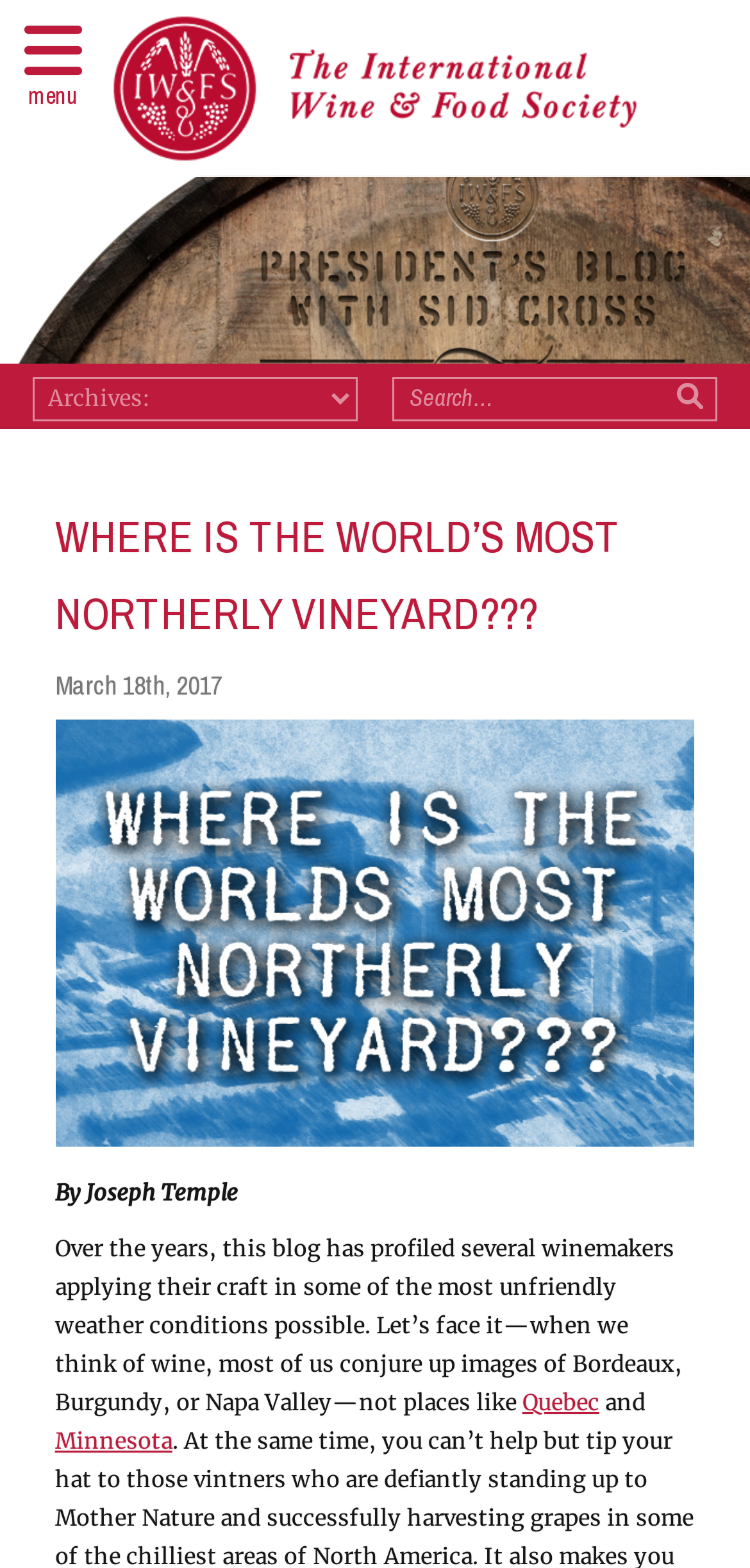From the given element description: "parent_node: Search:", find the bounding box for the UI element. Provide the coordinates as four float numbers between 0 and 1, in the order [left, top, right, bottom].

[0.903, 0.233, 0.939, 0.274]